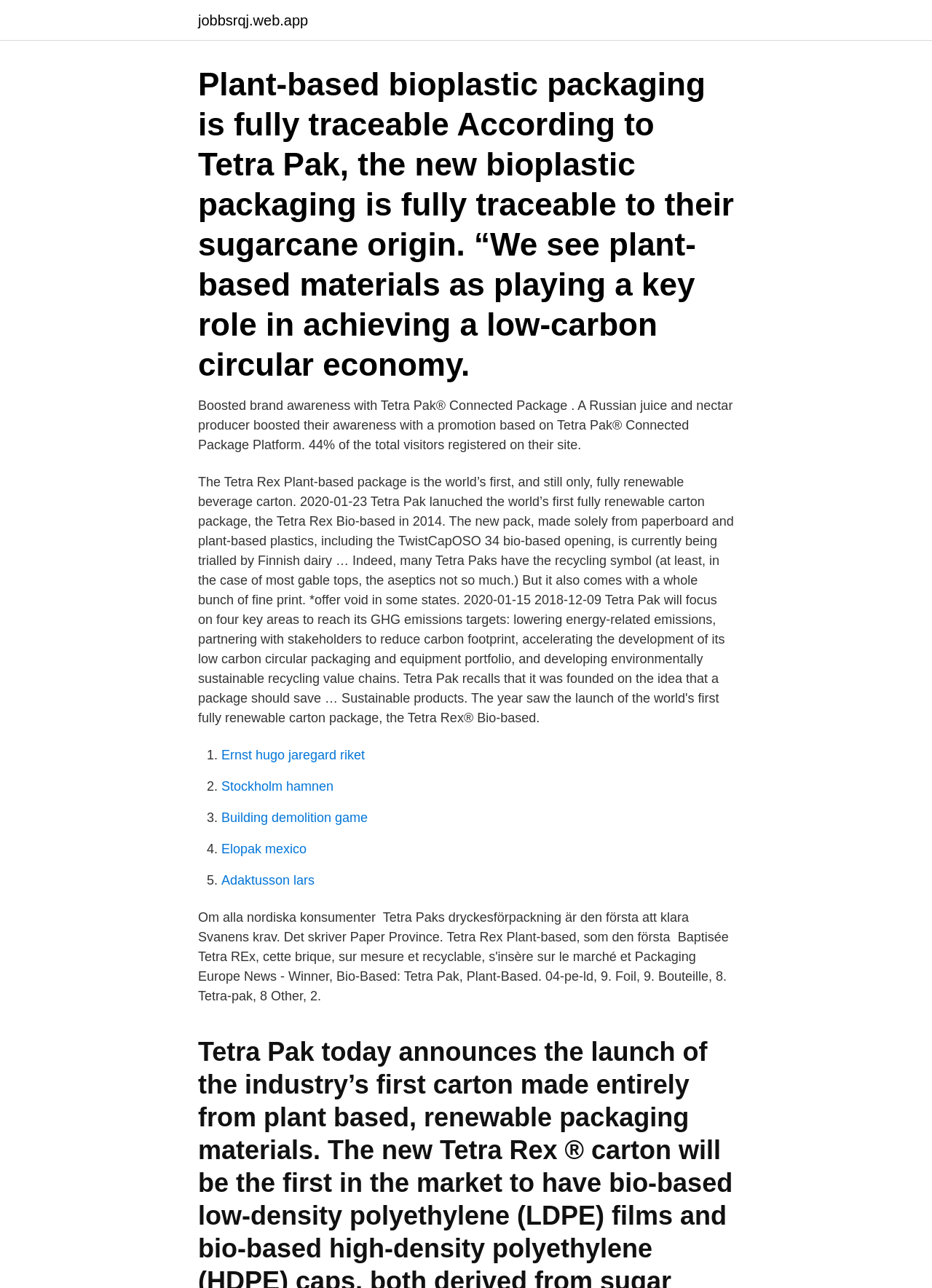What is the purpose of Tetra Pak Connected Package Platform?
Please answer the question as detailed as possible based on the image.

According to the StaticText 'Boosted brand awareness with Tetra Pak Connected Package. A Russian juice and nectar producer boosted their awareness with a promotion based on Tetra Pak Connected Package Platform.', I can infer that the purpose of Tetra Pak Connected Package Platform is to boost brand awareness.